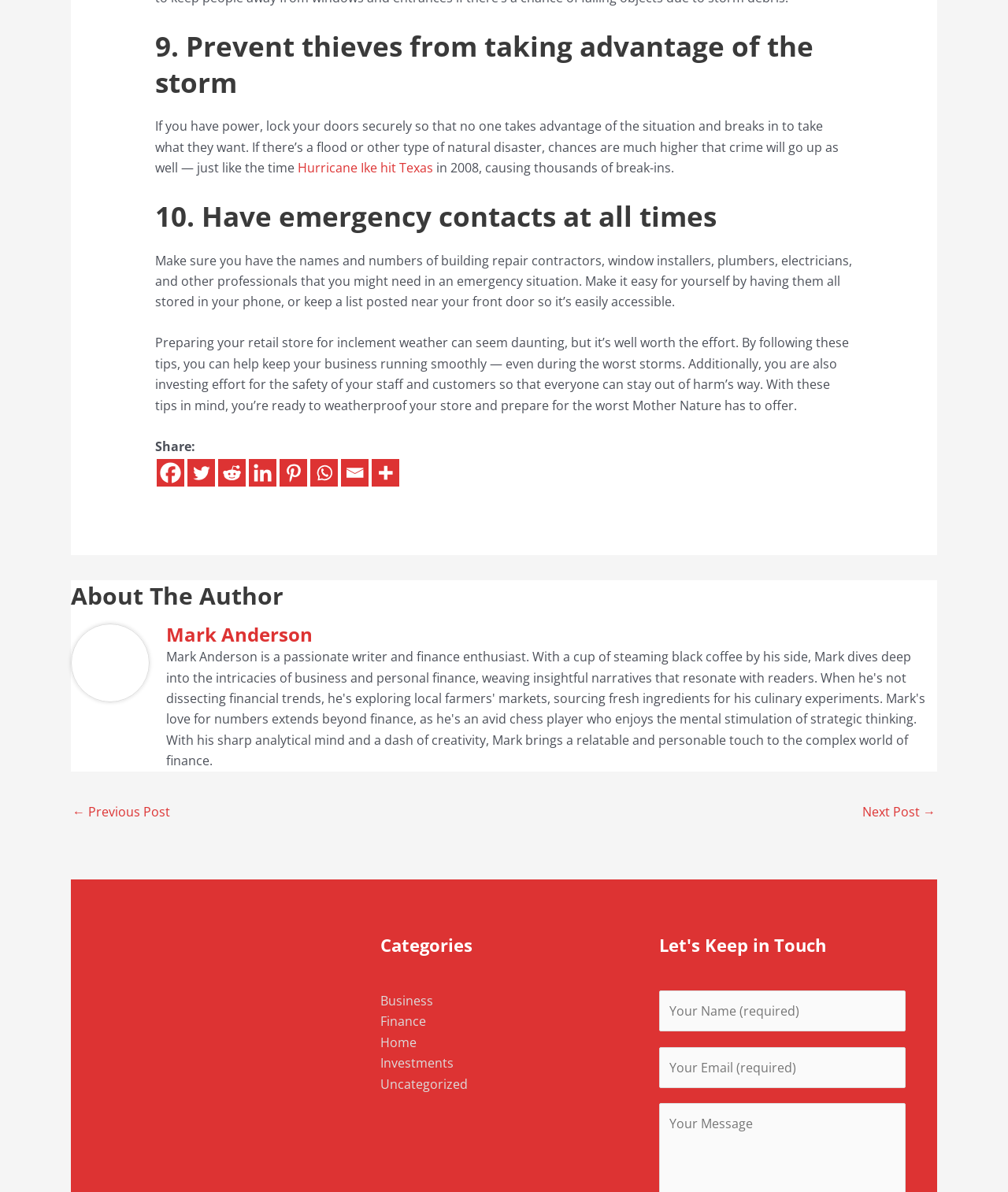Please identify the coordinates of the bounding box that should be clicked to fulfill this instruction: "Click on the link to the category Business".

[0.378, 0.832, 0.43, 0.847]